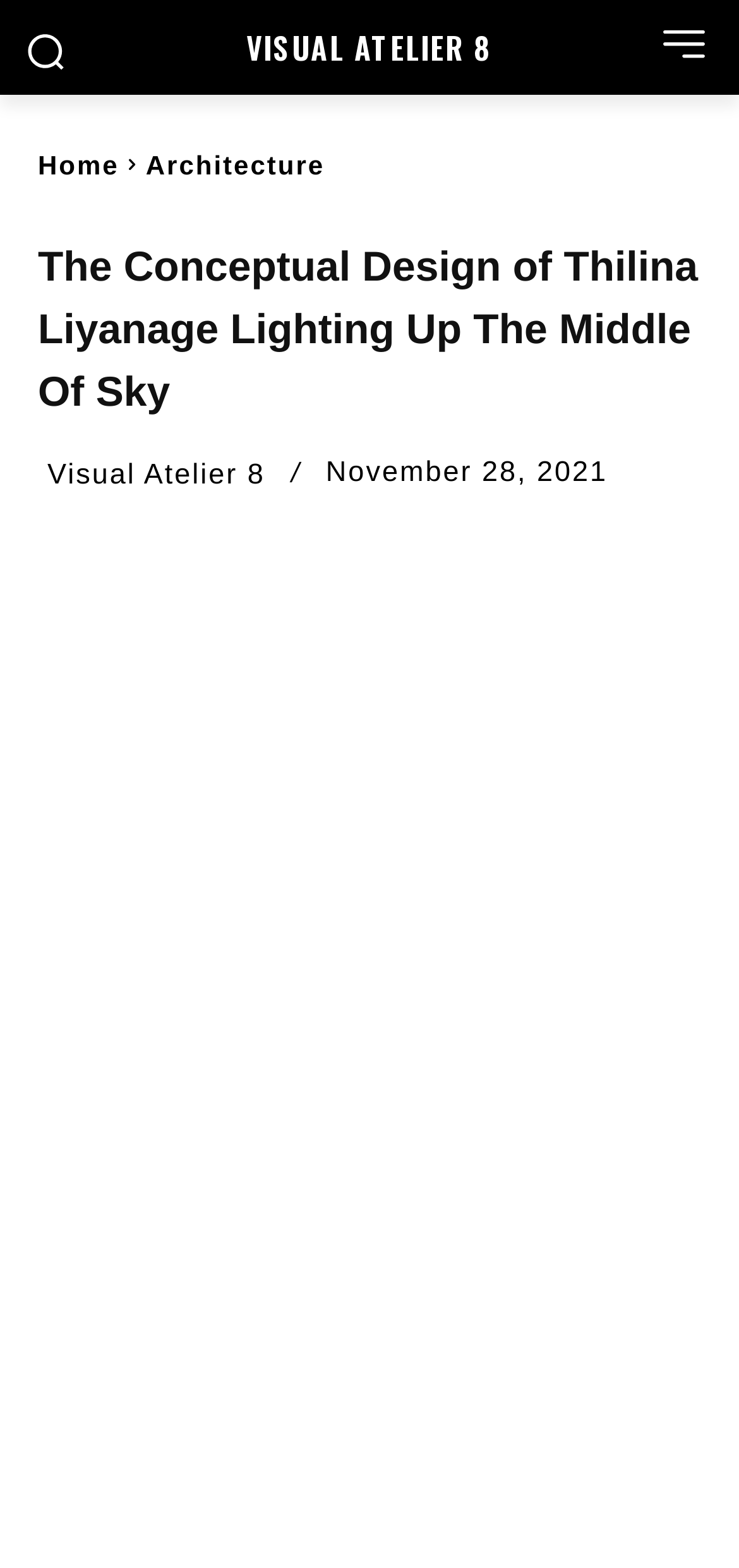Determine the bounding box for the described UI element: "Twitter".

[0.364, 0.338, 0.654, 0.386]